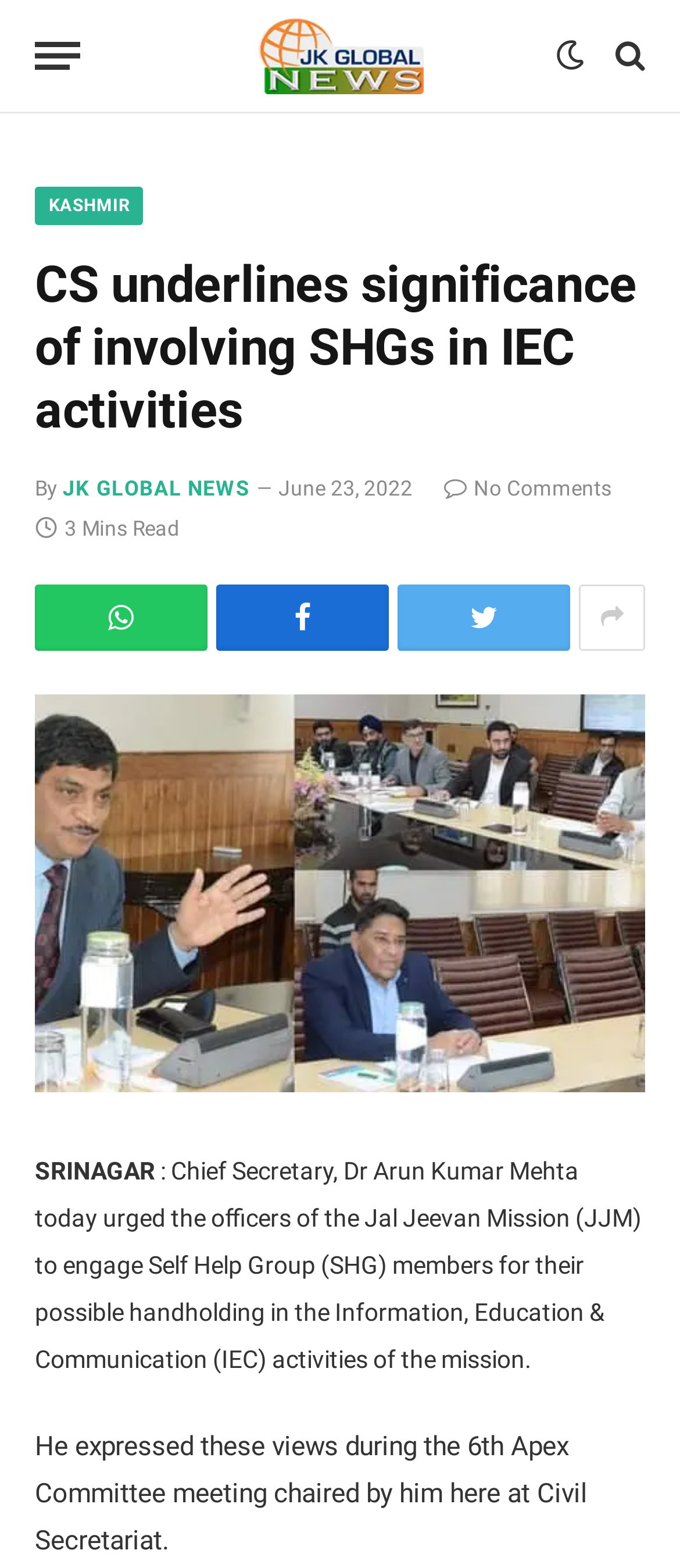Carefully examine the image and provide an in-depth answer to the question: What is the date of the article?

I found the date of the article by looking at the text content of the webpage. Specifically, I found the text 'June 23, 2022' which indicates the date when the article was published.